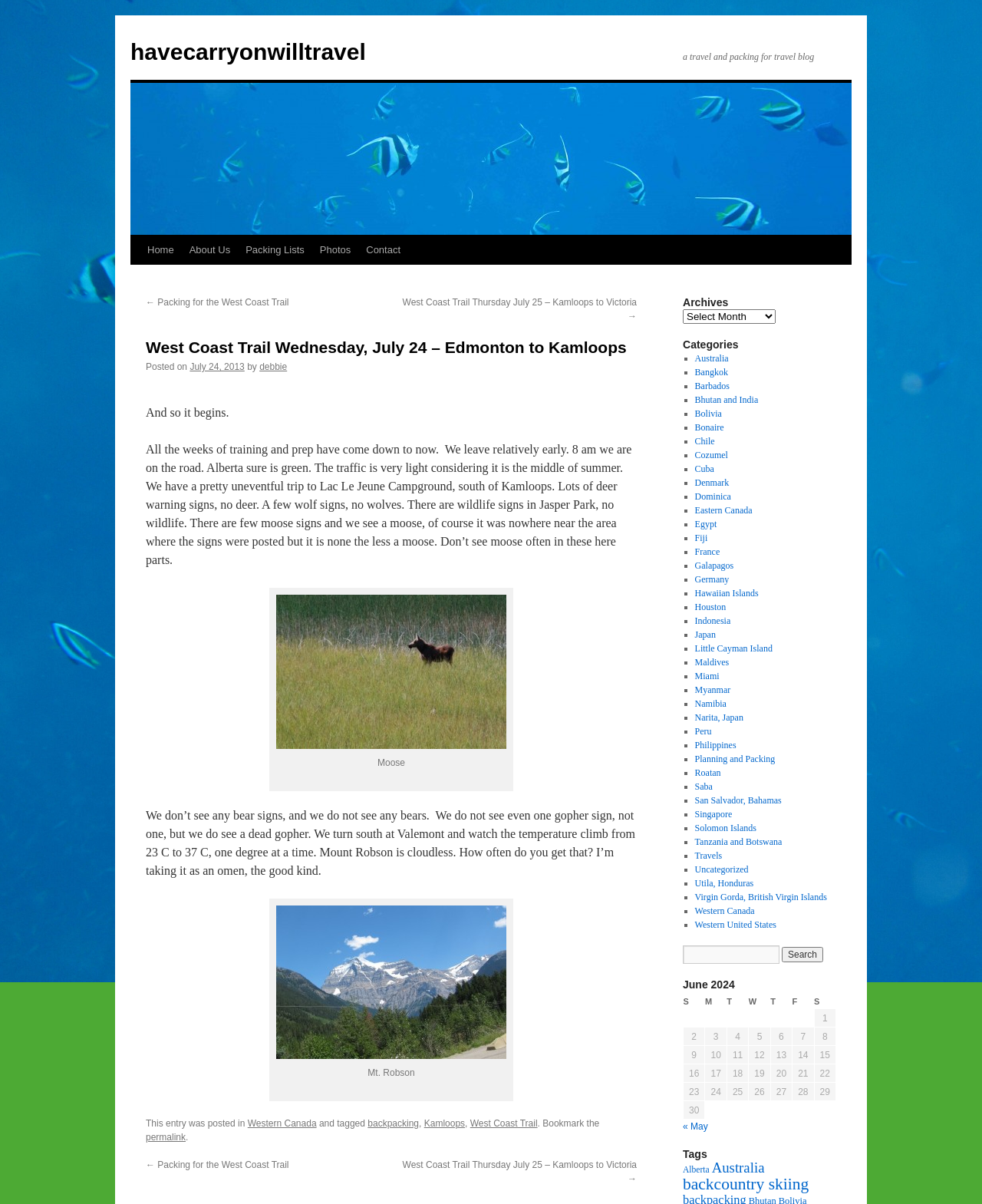What is the temperature range mentioned in the trip?
Please respond to the question with a detailed and well-explained answer.

The temperature range mentioned in the trip can be found in the text content of the webpage, where it says 'We turn south at Valemont and watch the temperature climb from 23 C to 37 C, one degree at a time.'